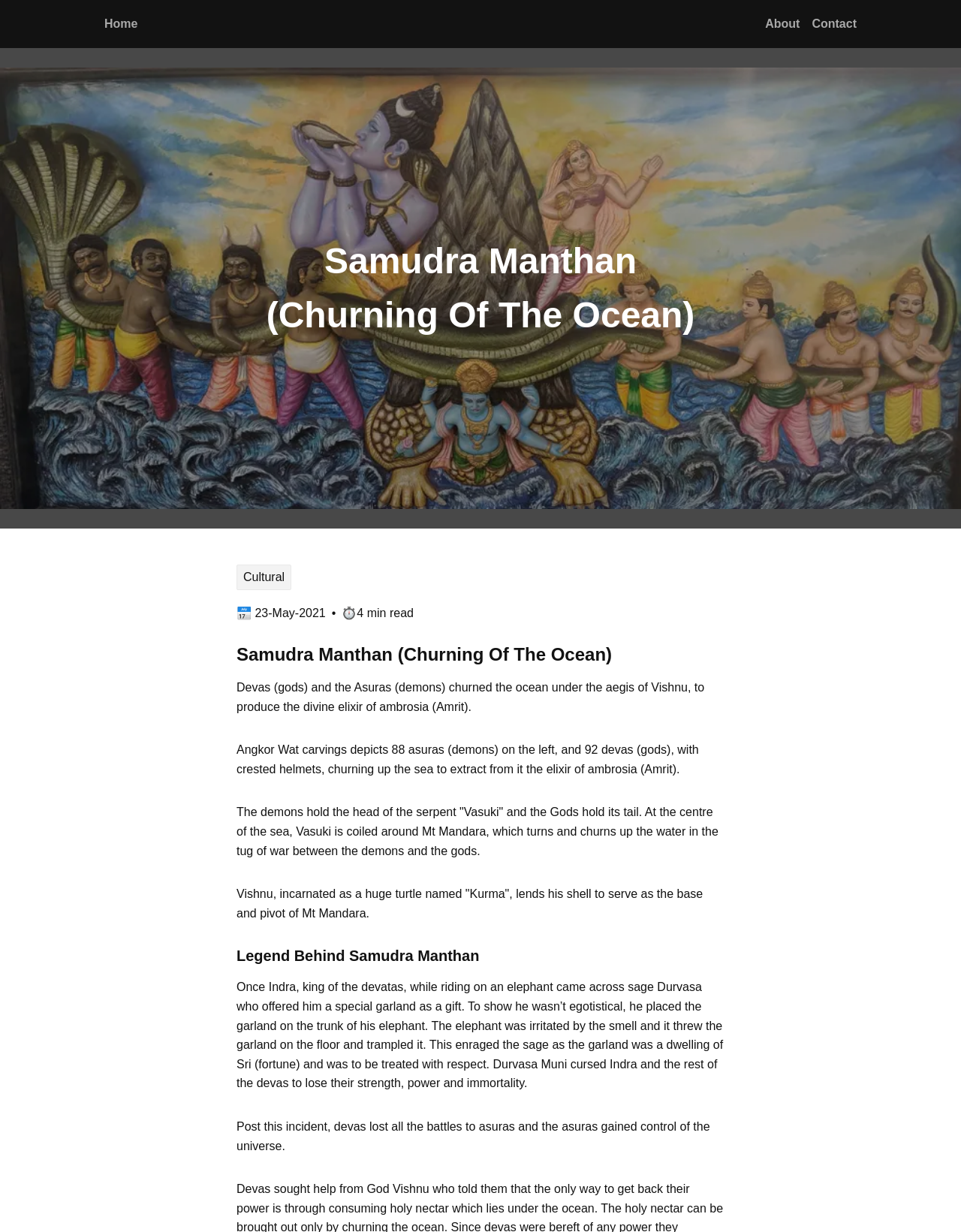Identify and provide the text content of the webpage's primary headline.

Samudra Manthan (Churning Of The Ocean)